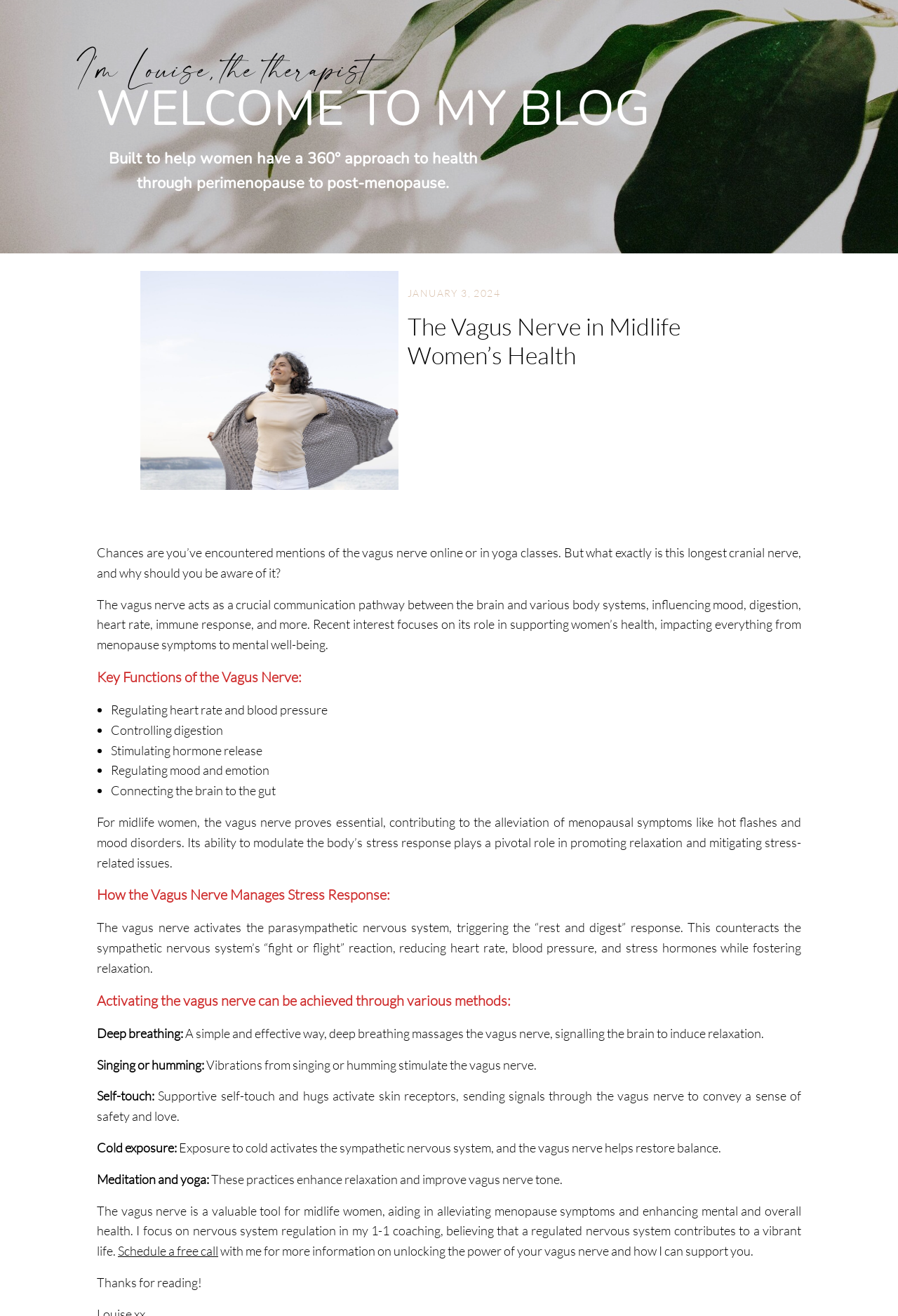What is the author's approach to health?
Give a single word or phrase as your answer by examining the image.

360° approach